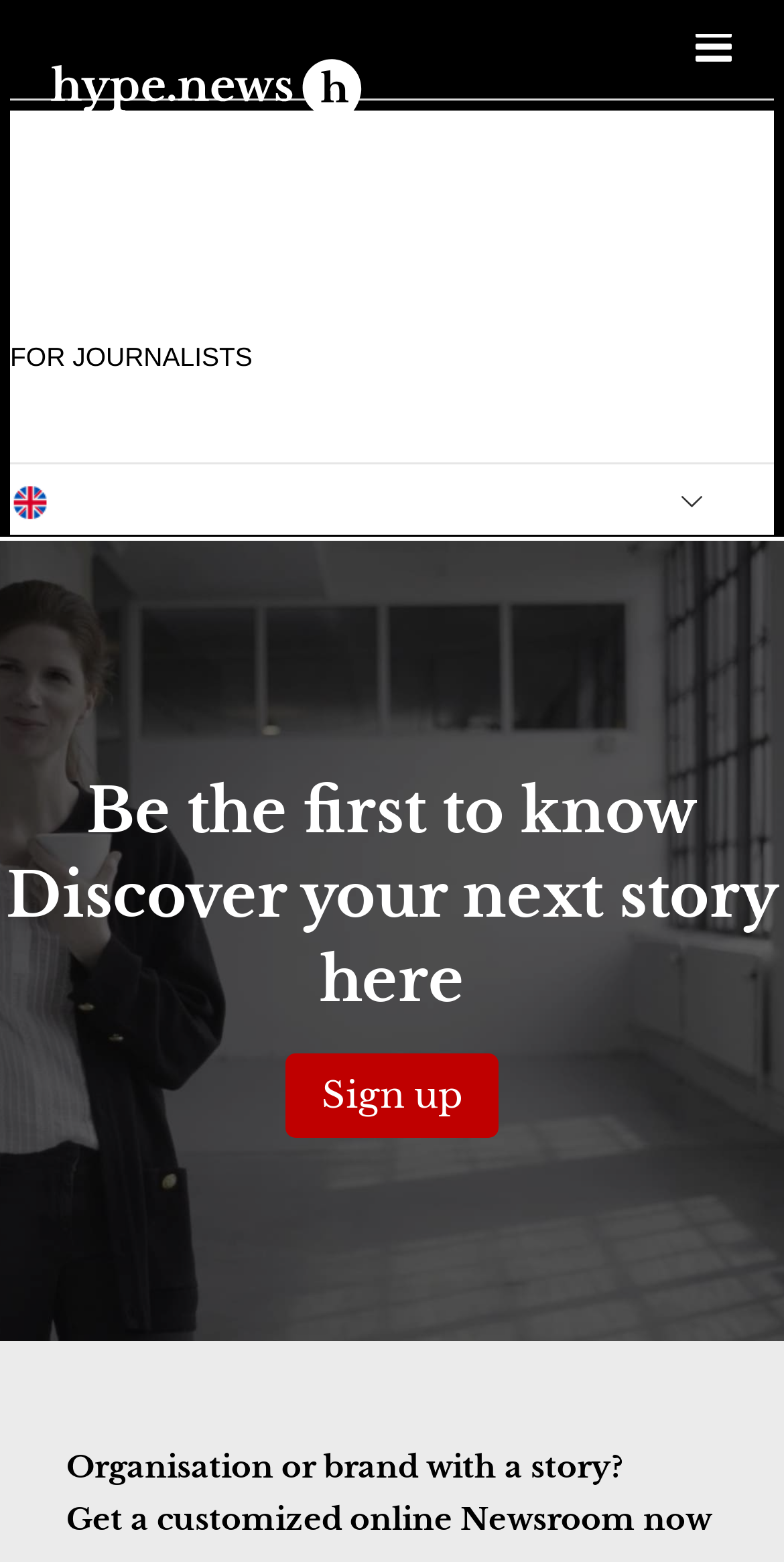Please locate the clickable area by providing the bounding box coordinates to follow this instruction: "Click the Previous button".

None